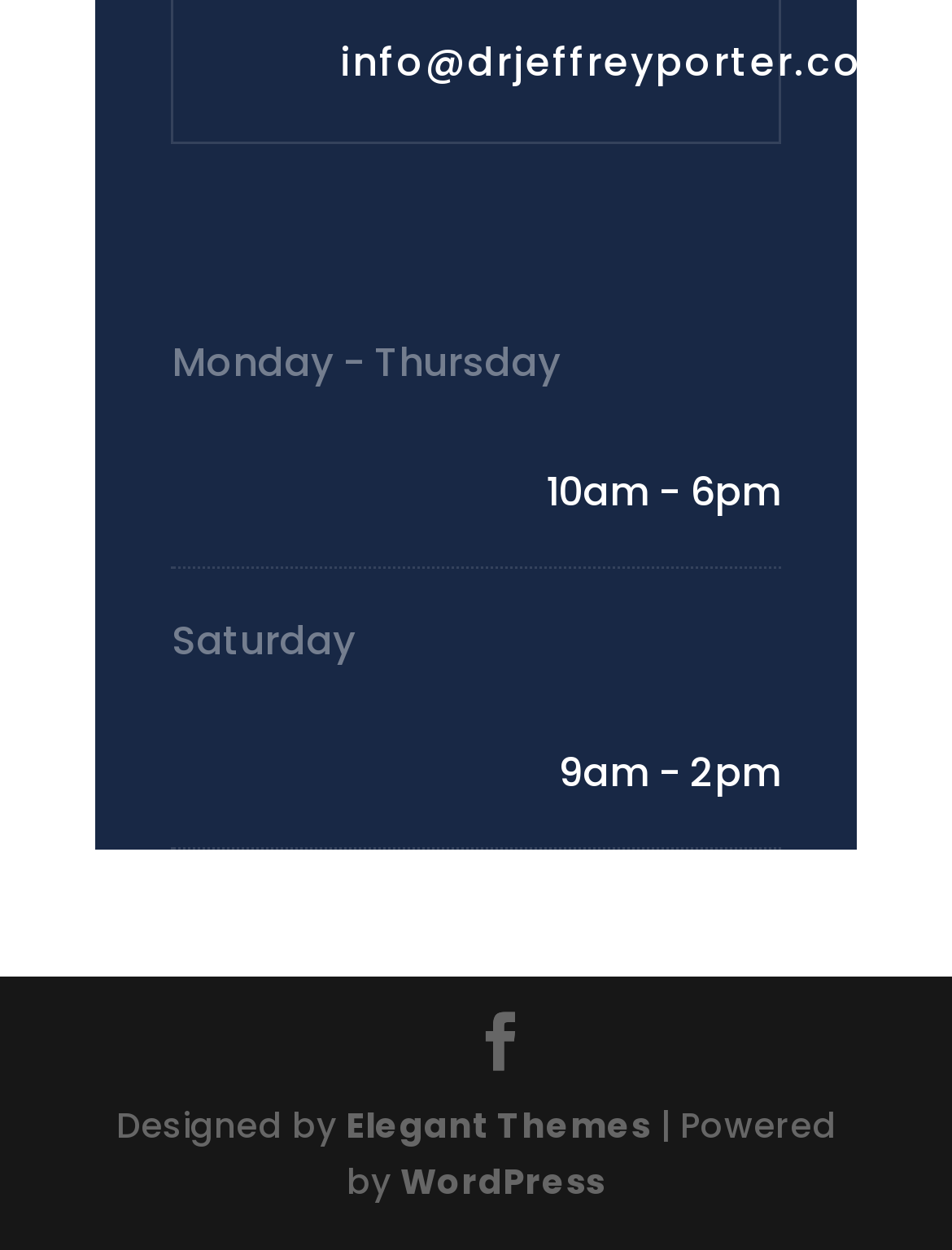What is the theme designer of the website?
Look at the image and provide a detailed response to the question.

I found the text 'Designed by' followed by a link to 'Elegant Themes' at the bottom section of the webpage, indicated by the bounding box coordinates [0.363, 0.88, 0.683, 0.919], which suggests that the theme designer of the website is Elegant Themes.